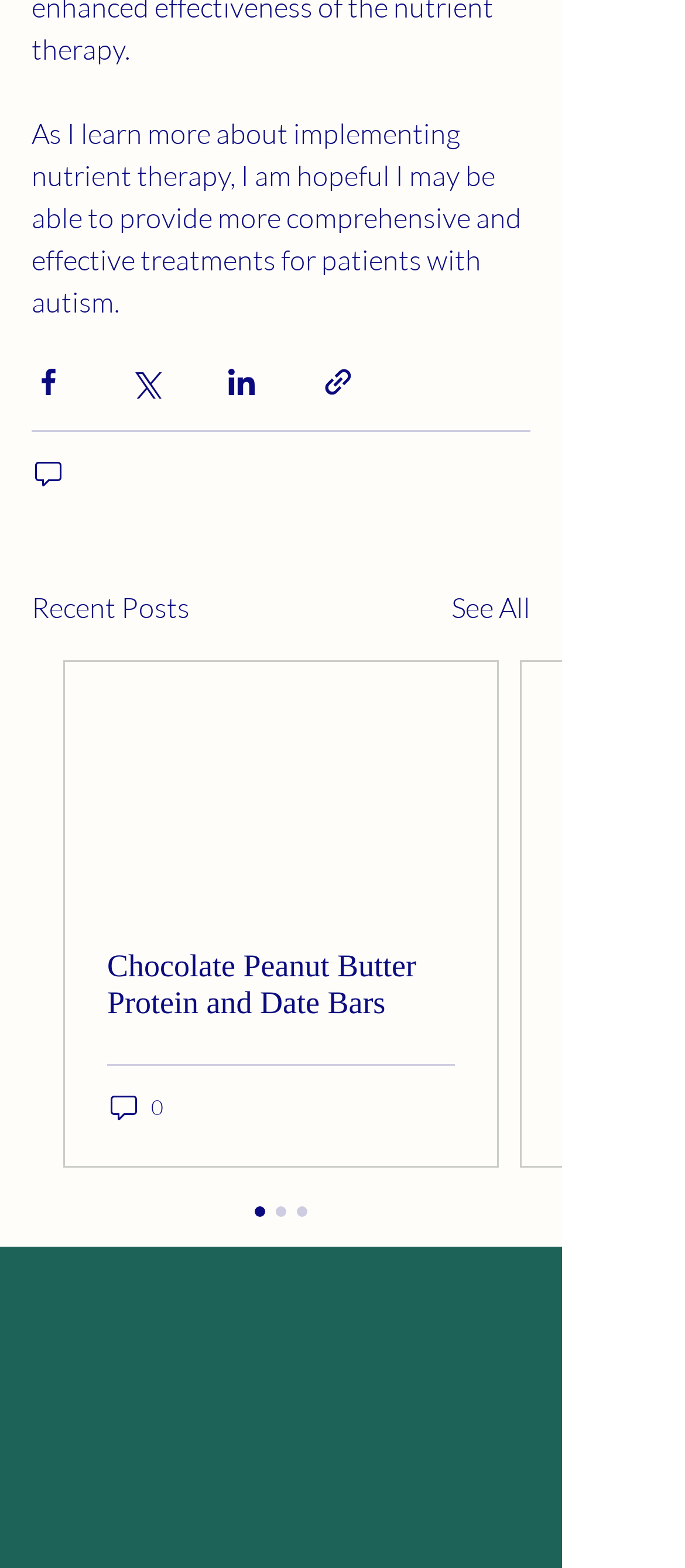Analyze the image and provide a detailed answer to the question: What is the title of the section below the sharing options?

The section below the sharing options is titled 'Recent Posts', which is represented by a heading element with ID 250.